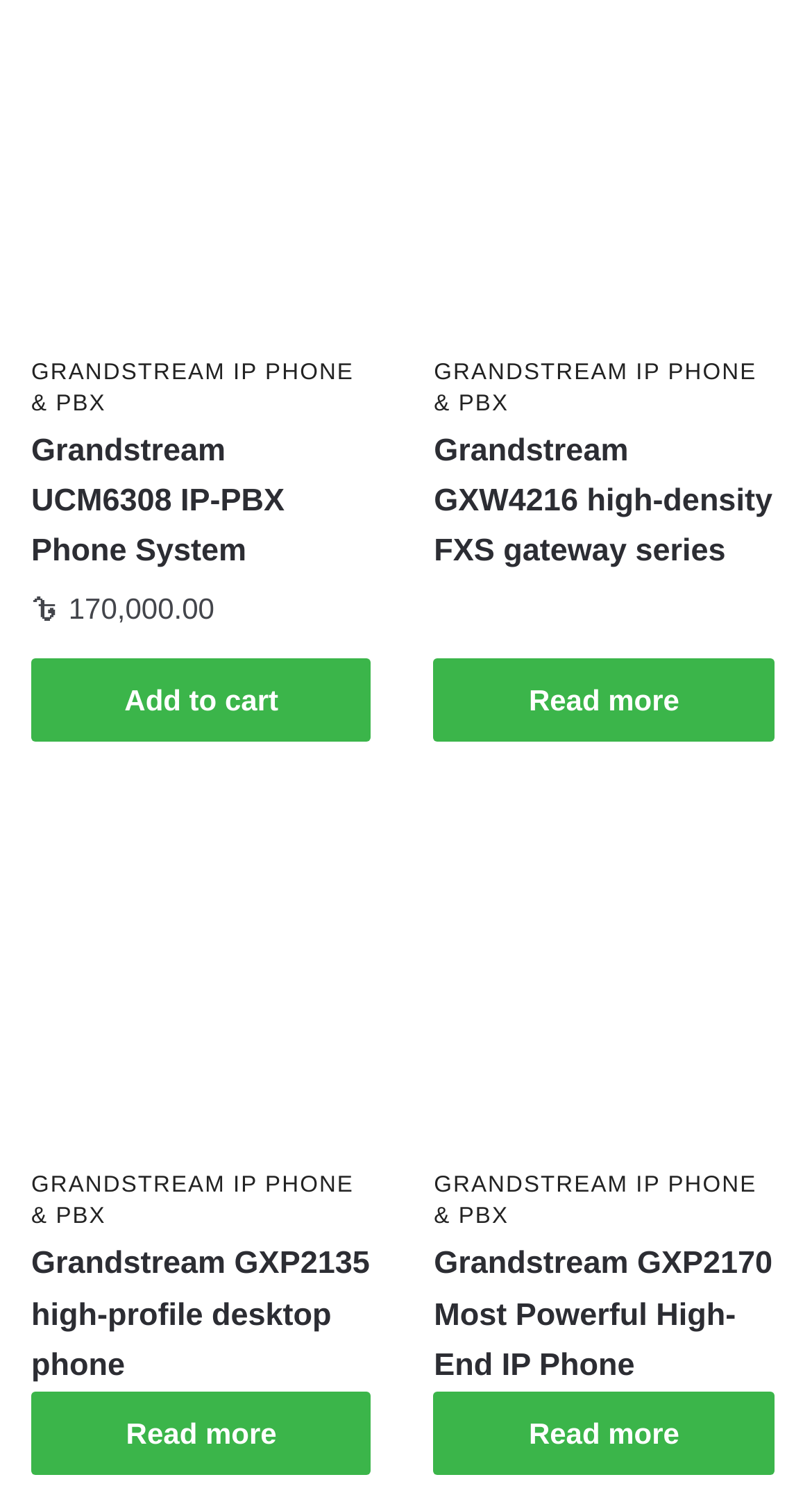Please analyze the image and provide a thorough answer to the question:
What is the price of Grandstream UCM6308?

I found the price of Grandstream UCM6308 IP-PBX Phone System by looking at the StaticText element with the text '170,000.00' next to the product name.